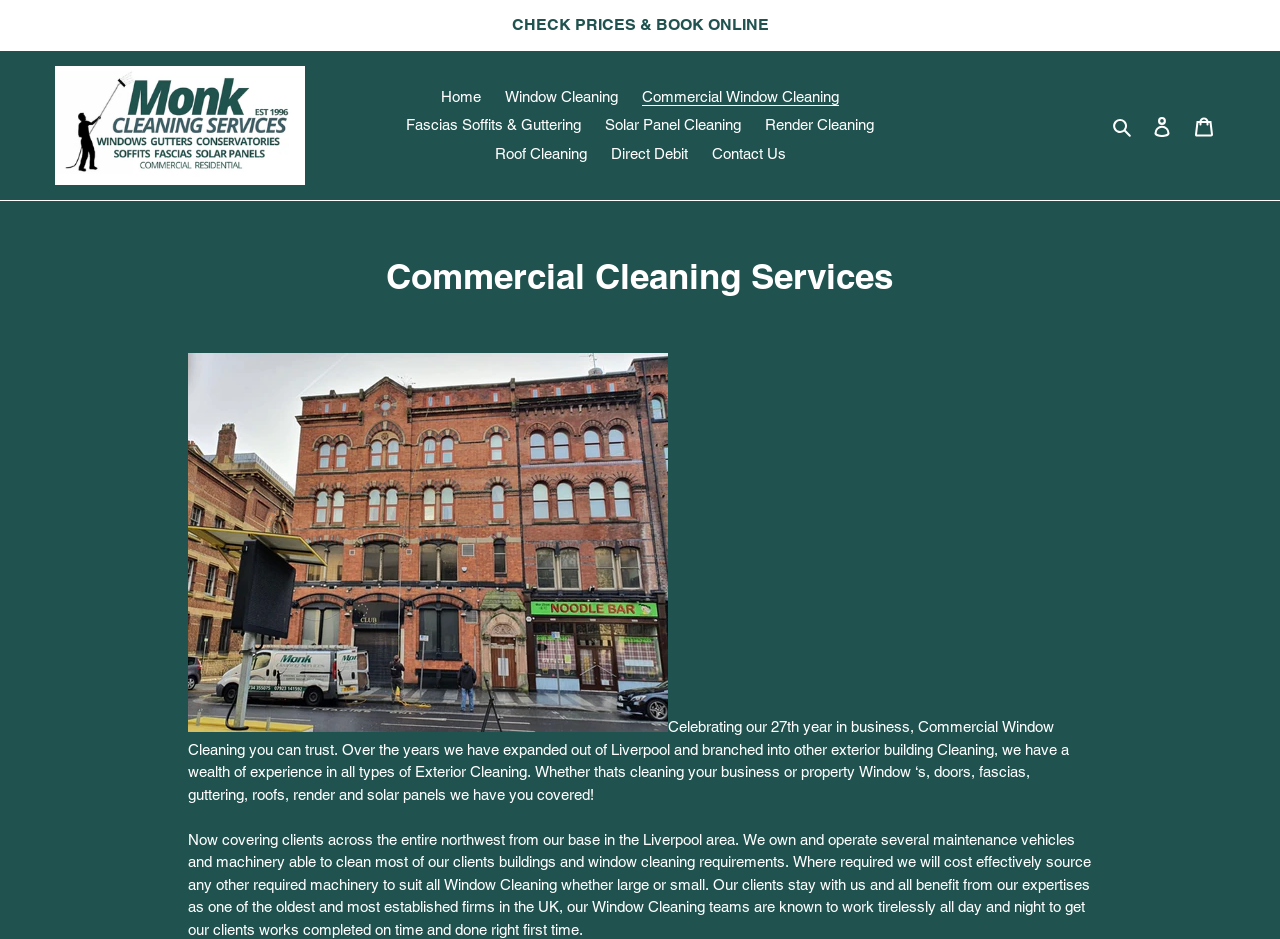Please give a succinct answer to the question in one word or phrase:
What is the main service offered by Monk Cleaning Services?

Commercial Window Cleaning